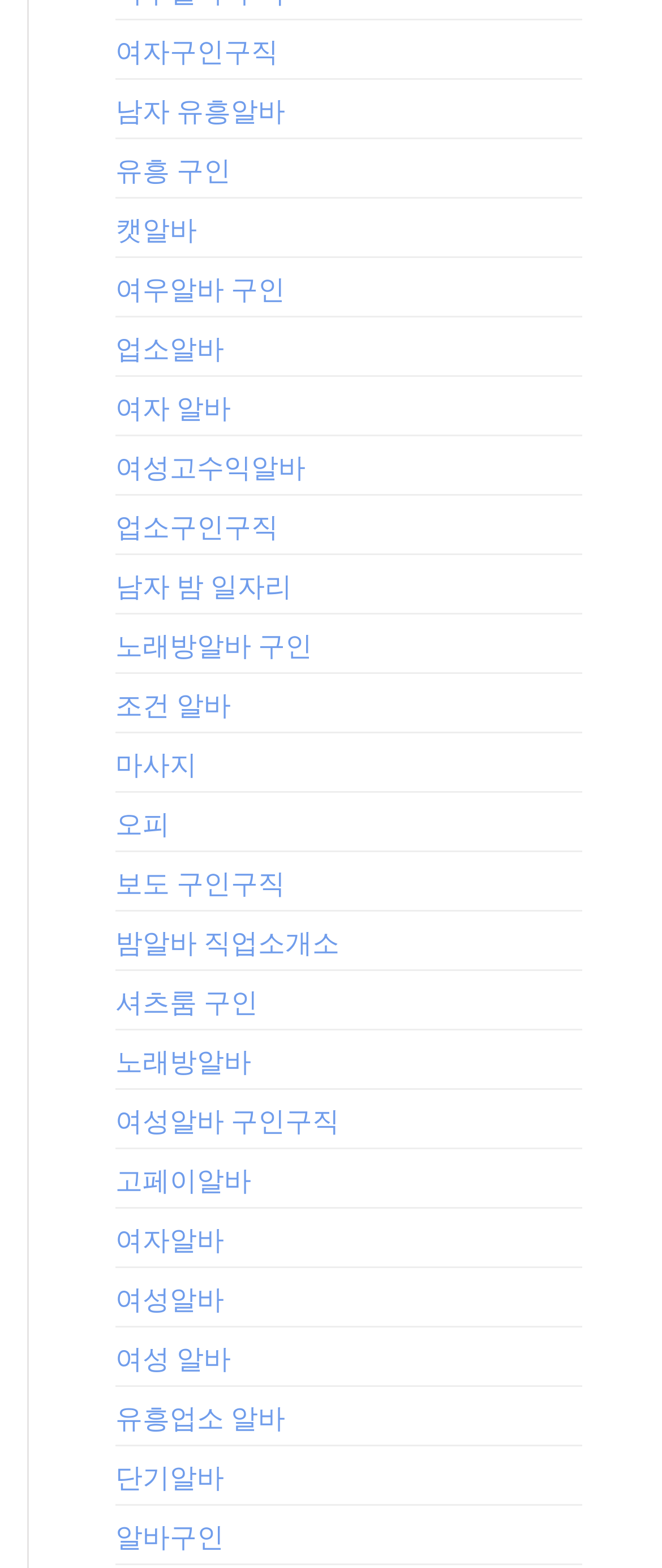Determine the bounding box coordinates of the clickable area required to perform the following instruction: "Browse 업소알바 options". The coordinates should be represented as four float numbers between 0 and 1: [left, top, right, bottom].

[0.174, 0.208, 0.338, 0.234]